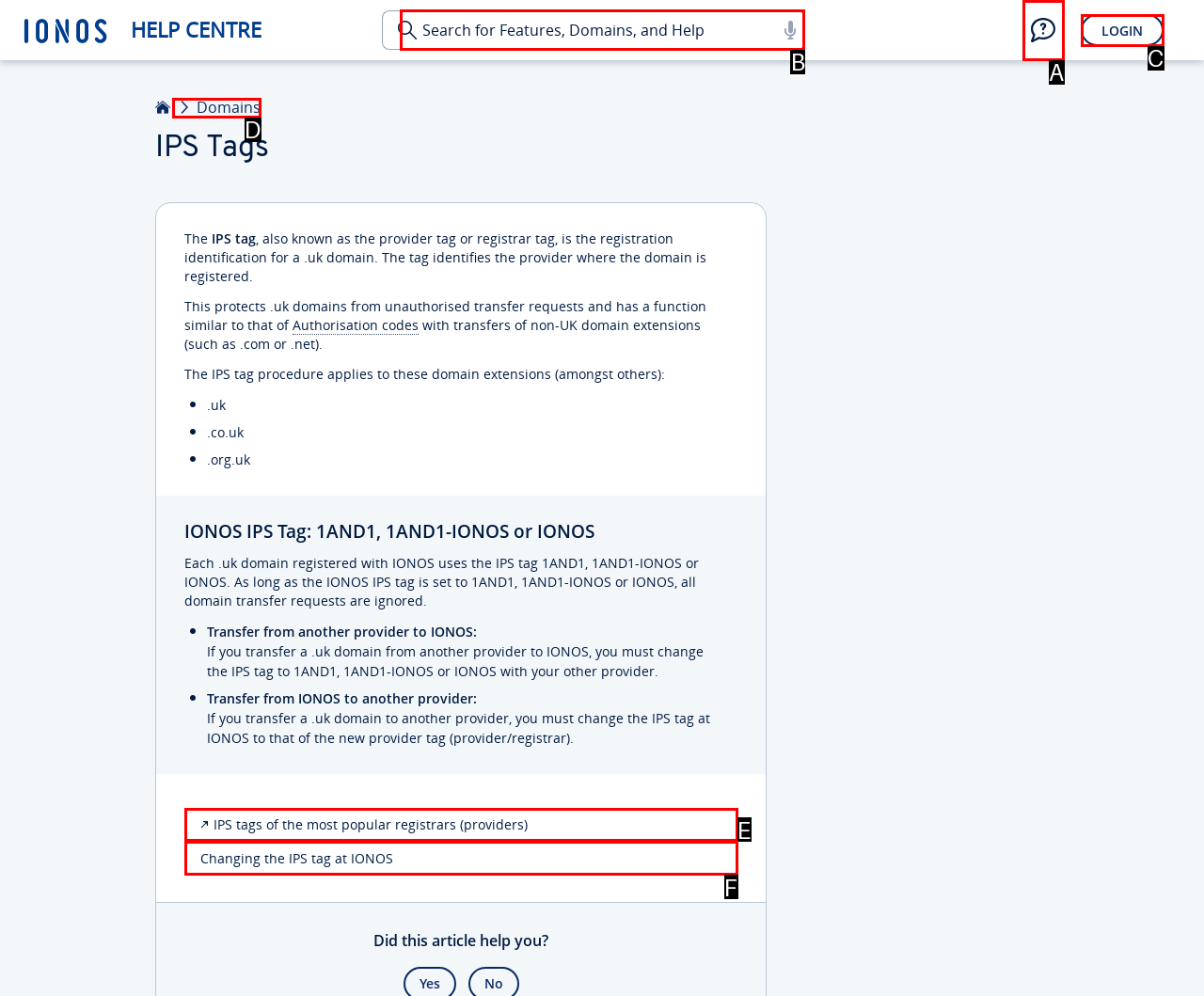Using the description: Login, find the best-matching HTML element. Indicate your answer with the letter of the chosen option.

C